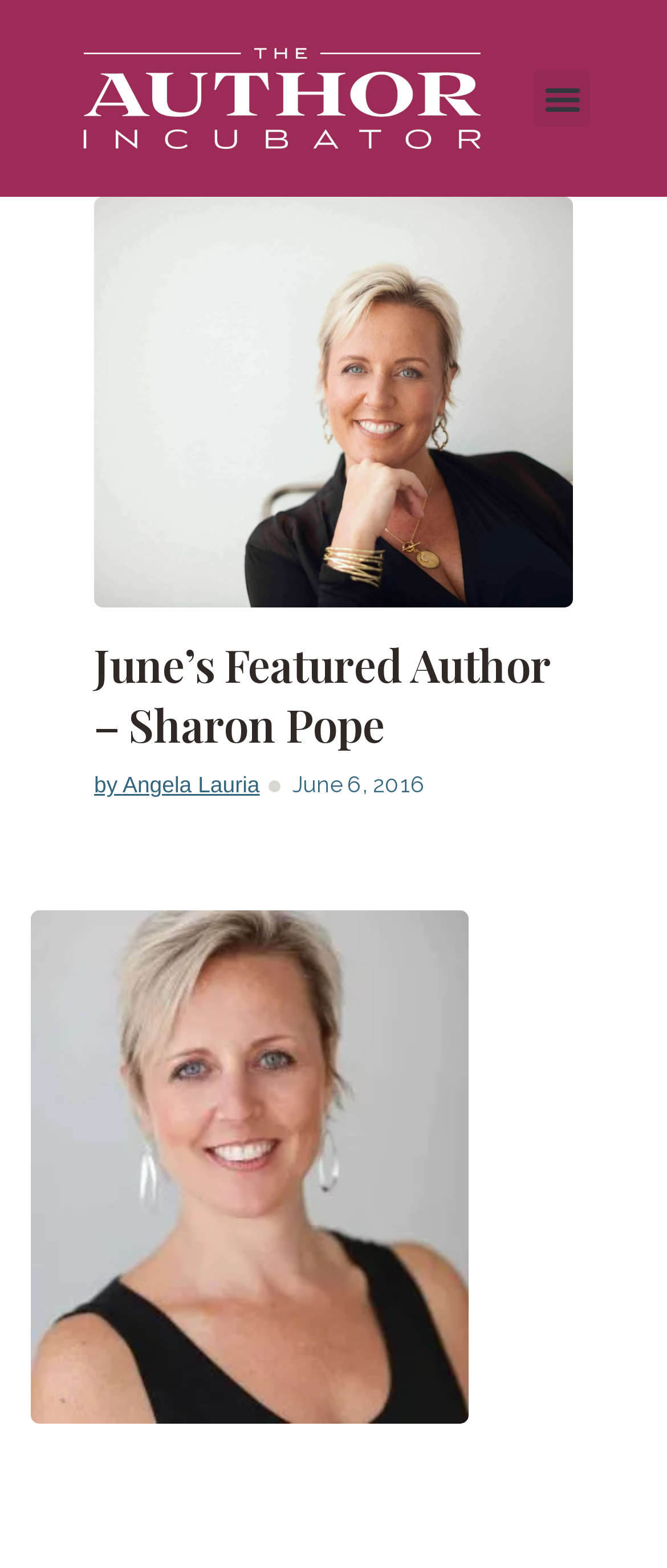Bounding box coordinates are specified in the format (top-left x, top-left y, bottom-right x, bottom-right y). All values are floating point numbers bounded between 0 and 1. Please provide the bounding box coordinate of the region this sentence describes: Menu

[0.8, 0.045, 0.885, 0.081]